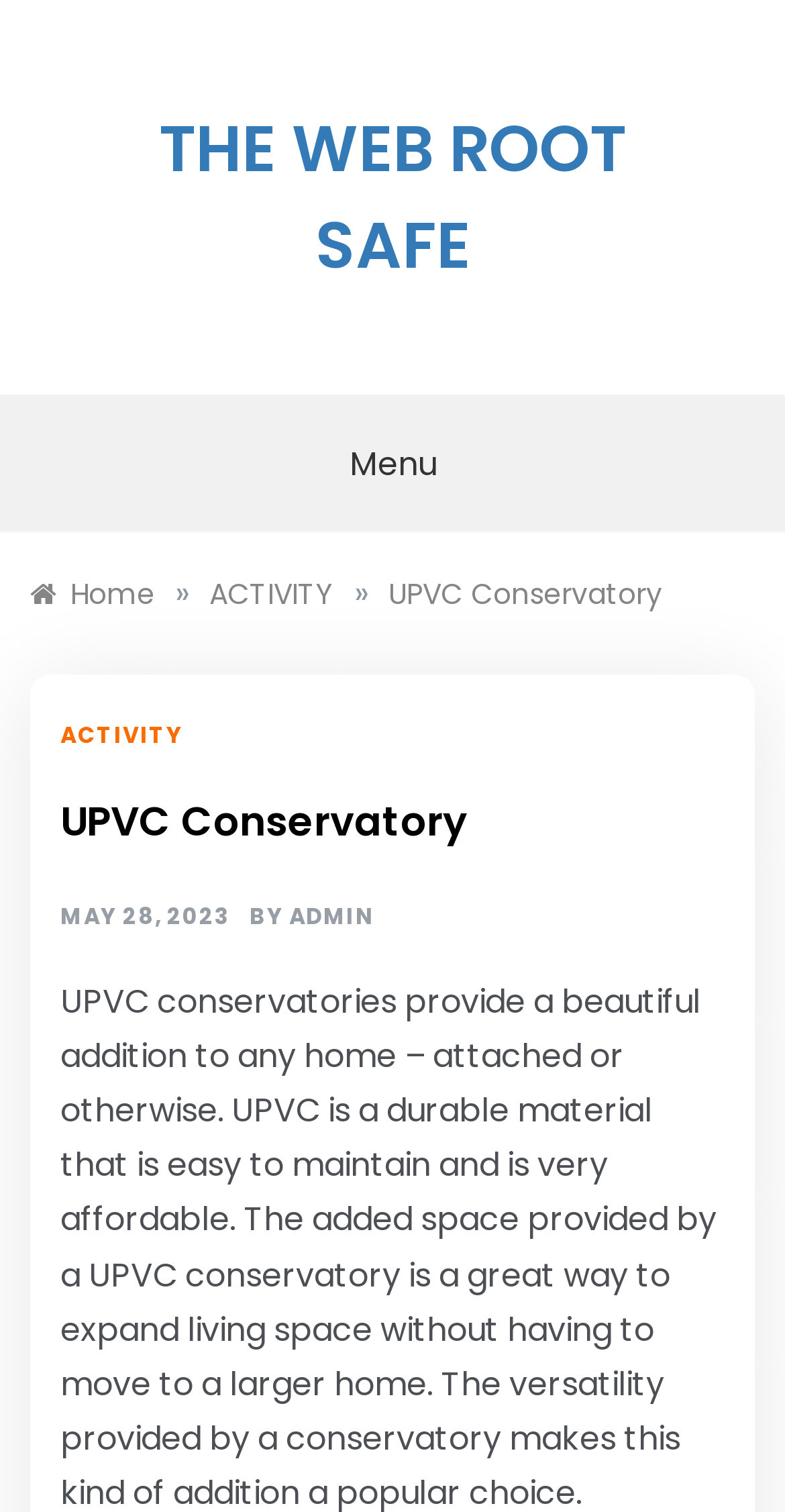Determine the coordinates of the bounding box for the clickable area needed to execute this instruction: "view UPVC Conservatory page".

[0.495, 0.379, 0.844, 0.406]